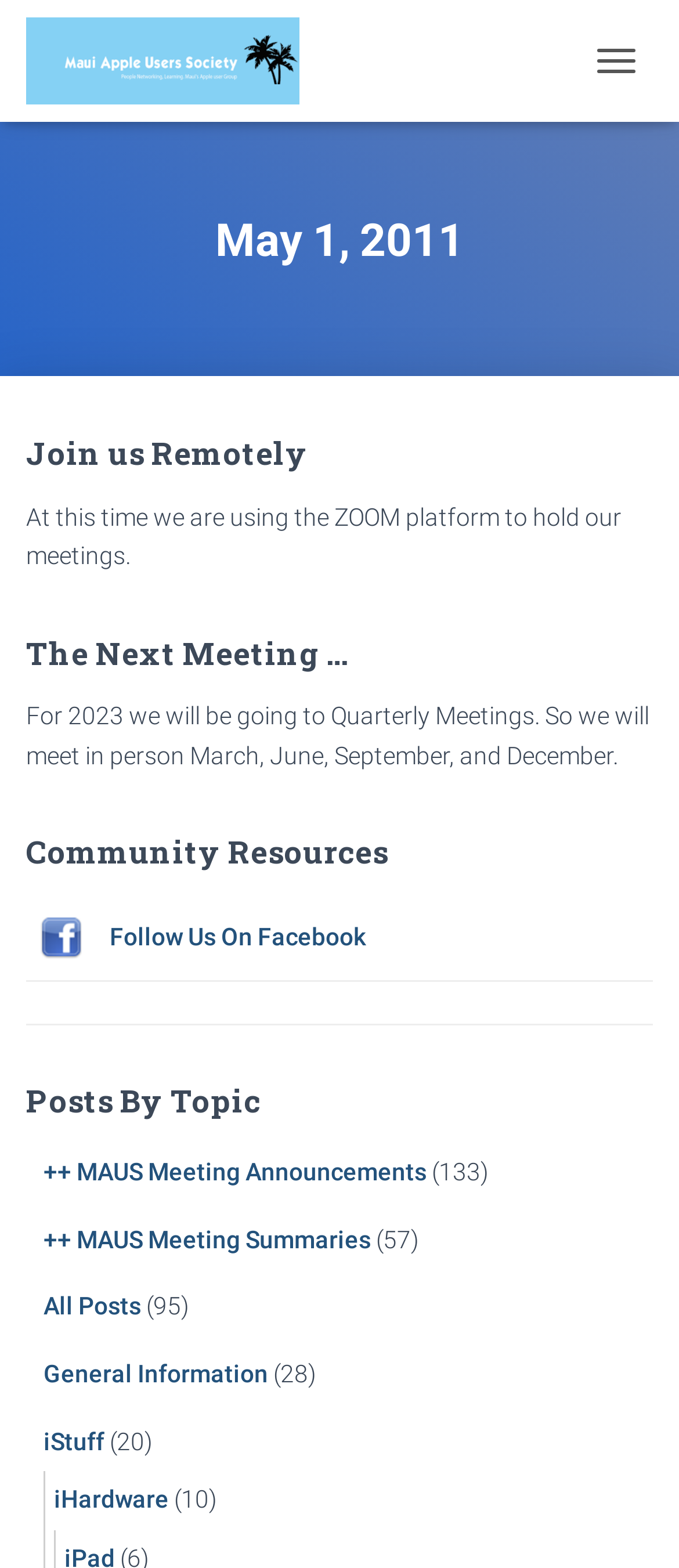How many types of posts are categorized?
Give a detailed response to the question by analyzing the screenshot.

The webpage has a section 'Posts By Topic' which lists 6 categories of posts: MAUS Meeting Announcements, MAUS Meeting Summaries, All Posts, General Information, iStuff, and iHardware.